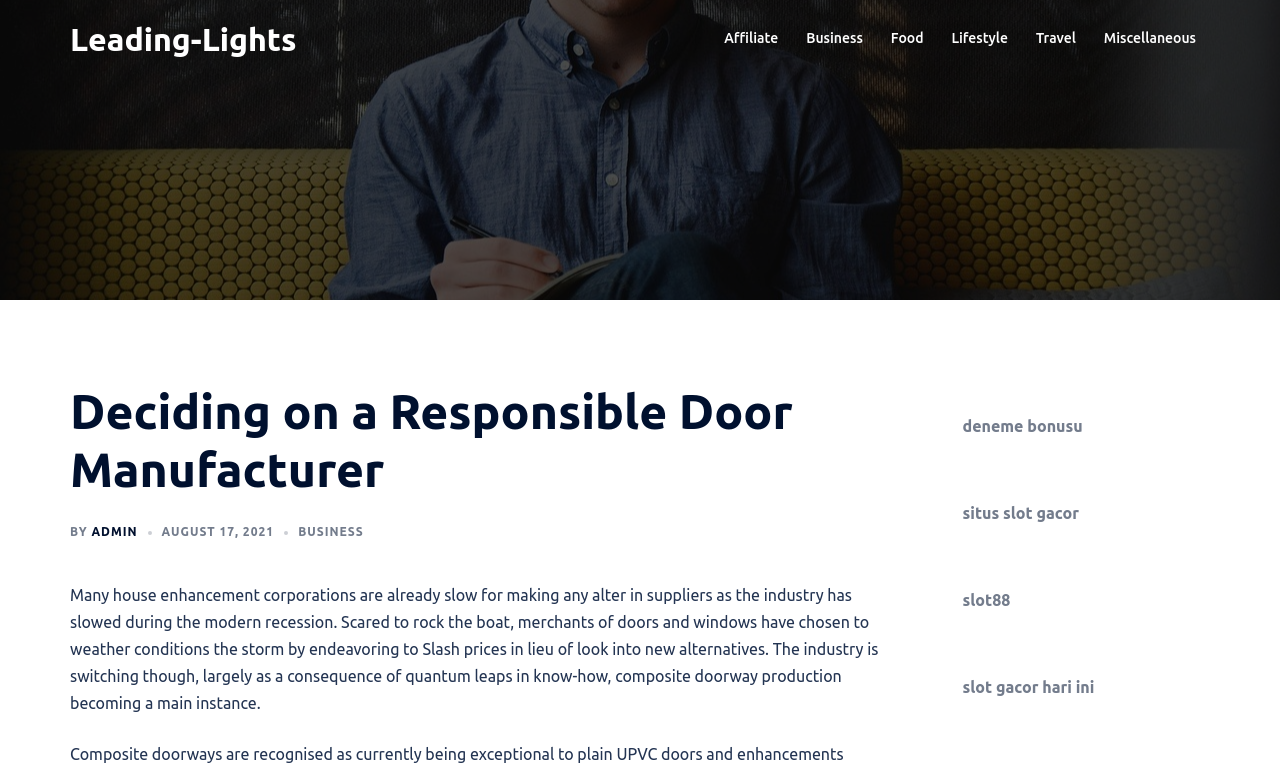Please indicate the bounding box coordinates for the clickable area to complete the following task: "Go to Affiliate". The coordinates should be specified as four float numbers between 0 and 1, i.e., [left, top, right, bottom].

[0.566, 0.036, 0.608, 0.067]